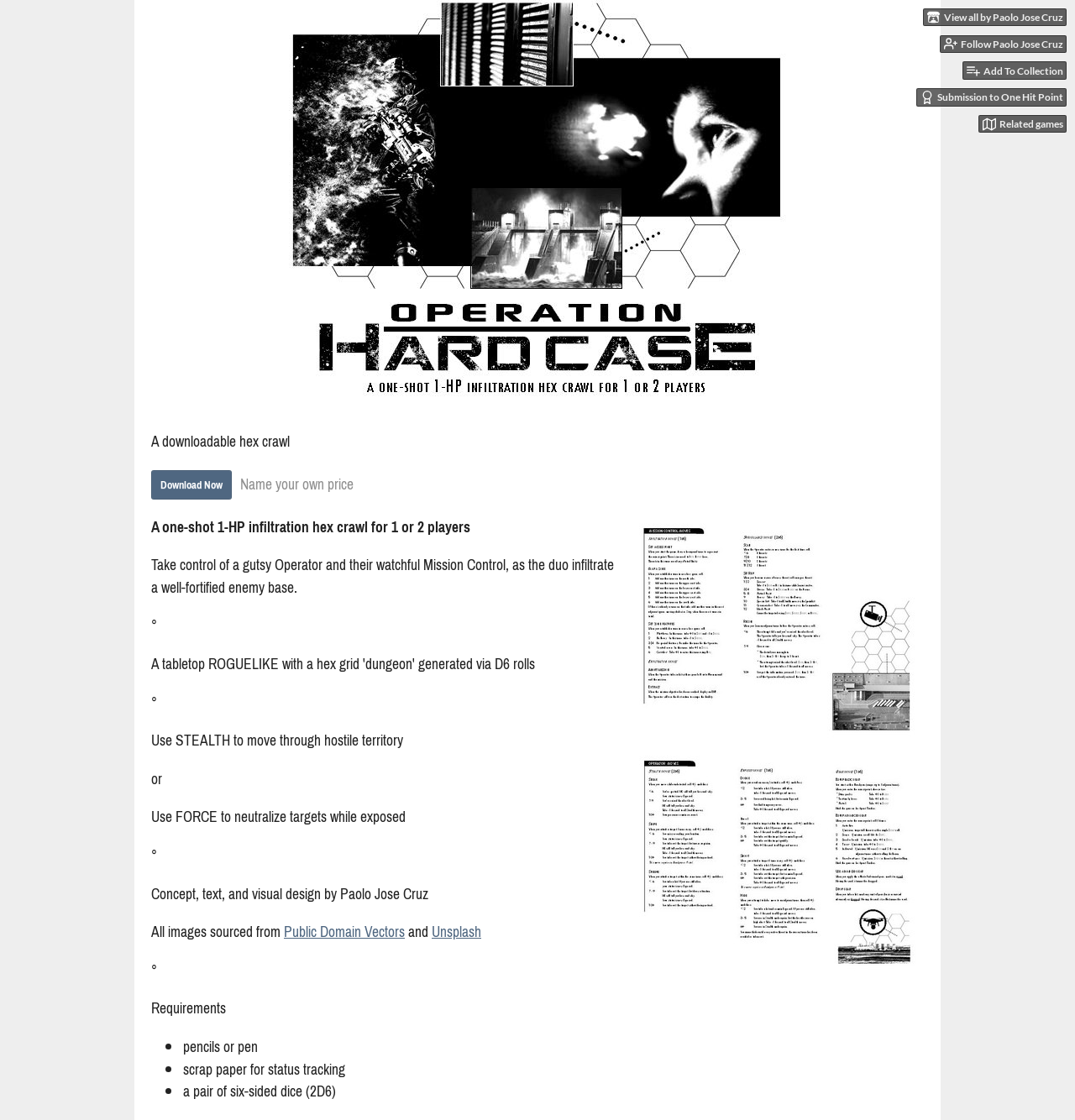Provide a thorough and detailed response to the question by examining the image: 
What is the theme of the game?

I analyzed the static text 'Take control of a gutsy Operator and their watchful Mission Control, as the duo infiltrate a well-fortified enemy base.' which suggests that the theme of the game is infiltration.